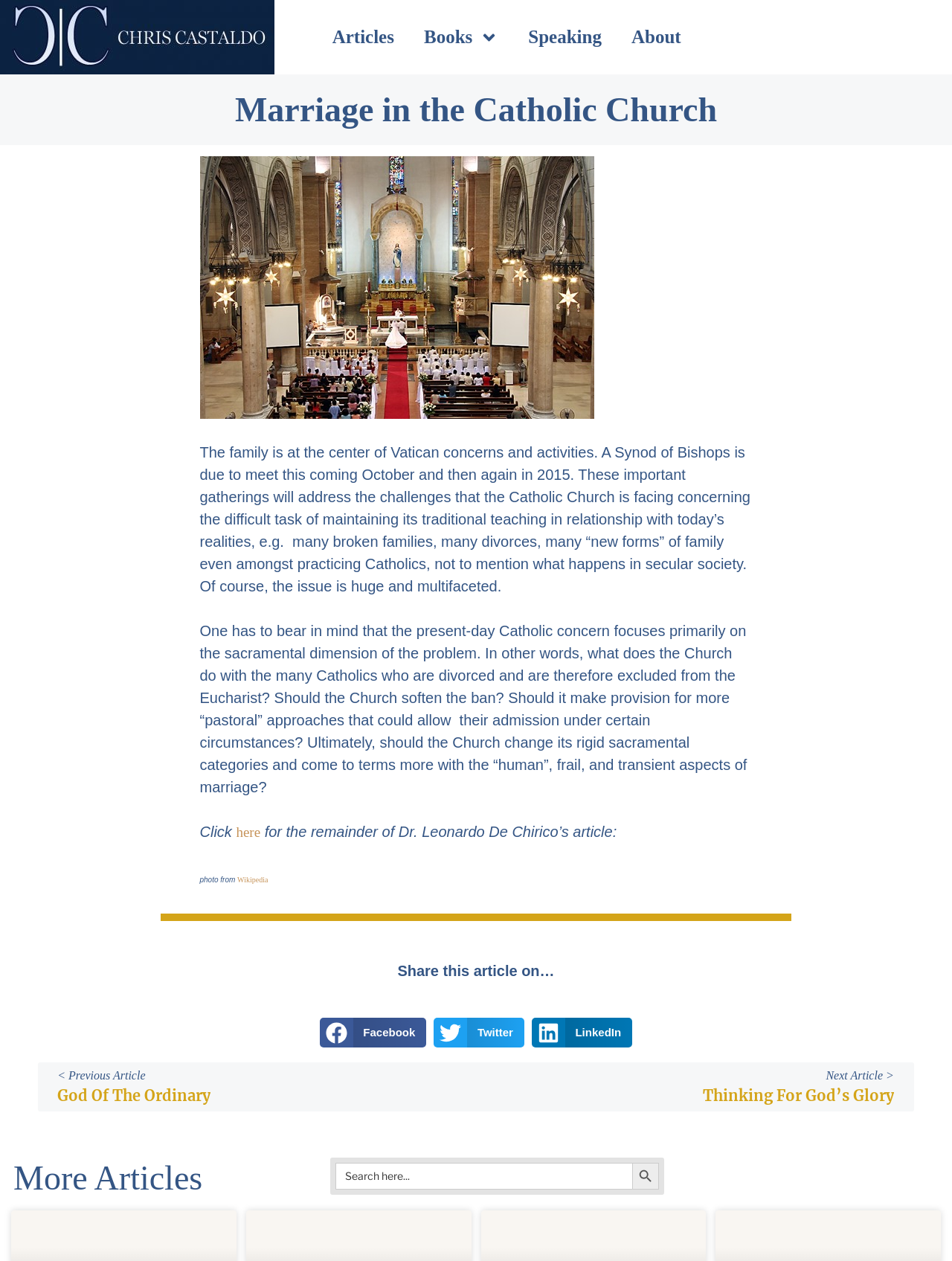Describe all the key features of the webpage in detail.

The webpage is about "Marriage in the Catholic Church" and features a logo of Chris Castaldo at the top left corner. Below the logo, there are four navigation links: "Articles", "Books", "Speaking", and "About". The "Books" link has a dropdown menu.

The main content of the webpage is divided into two sections. The first section has a heading "Marriage in the Catholic Church" and a subheading "Cathedral_Wedding" with an image below it. There is a link to "Cathedral_Wedding" below the image.

The second section has two paragraphs of text discussing the importance of the family in the Catholic Church and the challenges it faces in maintaining its traditional teaching in today's society. The text also mentions an upcoming Synod of Bishops and the issue of divorced Catholics being excluded from the Eucharist.

Below the text, there is a link to read more of an article by Dr. Leonardo De Chirico. There is also a photo credit to Wikipedia.

At the bottom of the page, there are social media sharing buttons for Facebook, Twitter, and LinkedIn. Next to the sharing buttons, there are links to previous and next articles.

Finally, there is a search bar at the very bottom of the page with a heading "More Articles" above it.